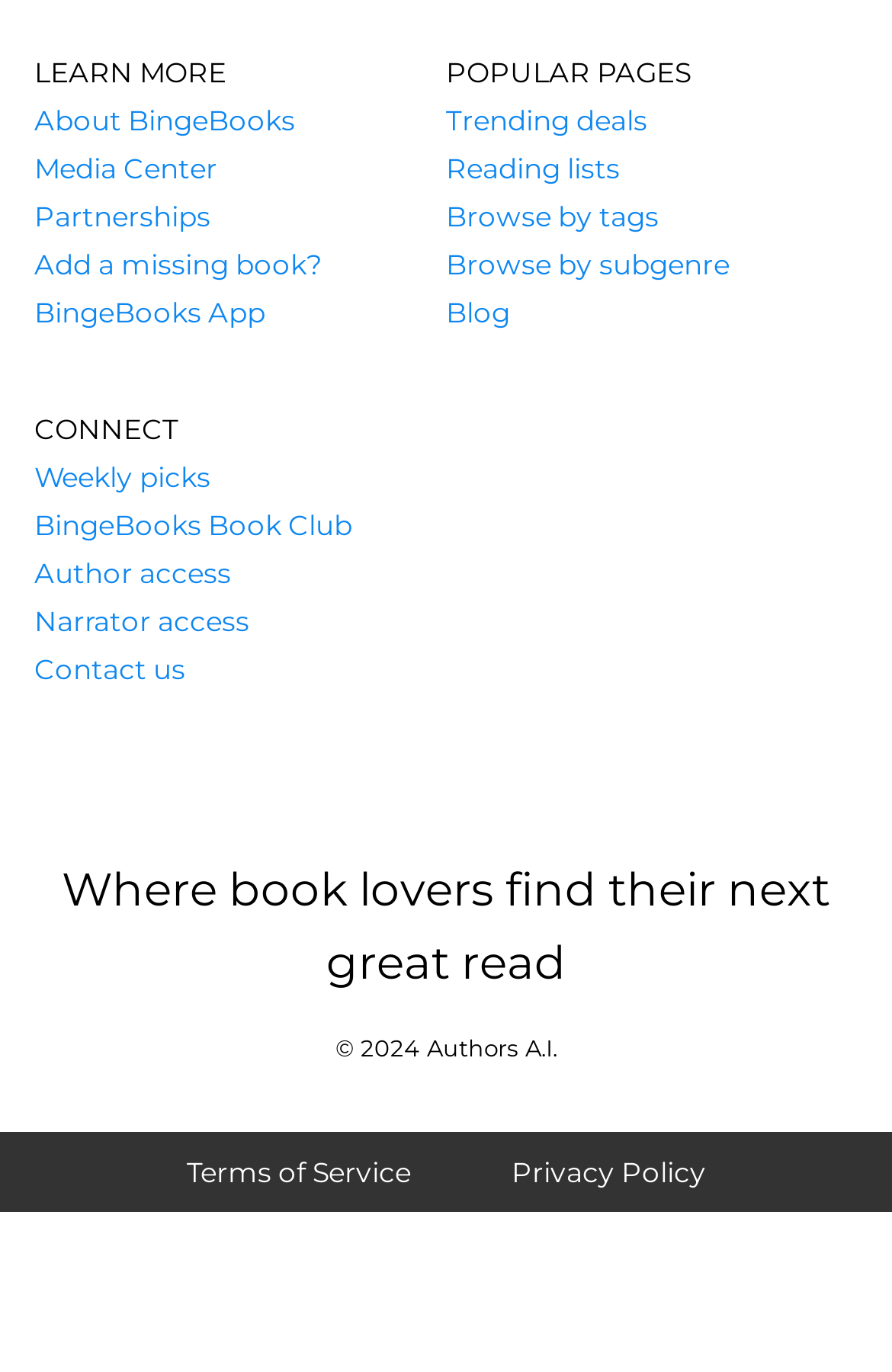Locate the bounding box coordinates of the element to click to perform the following action: 'Visit the About BingeBooks page'. The coordinates should be given as four float values between 0 and 1, in the form of [left, top, right, bottom].

[0.038, 0.076, 0.331, 0.101]